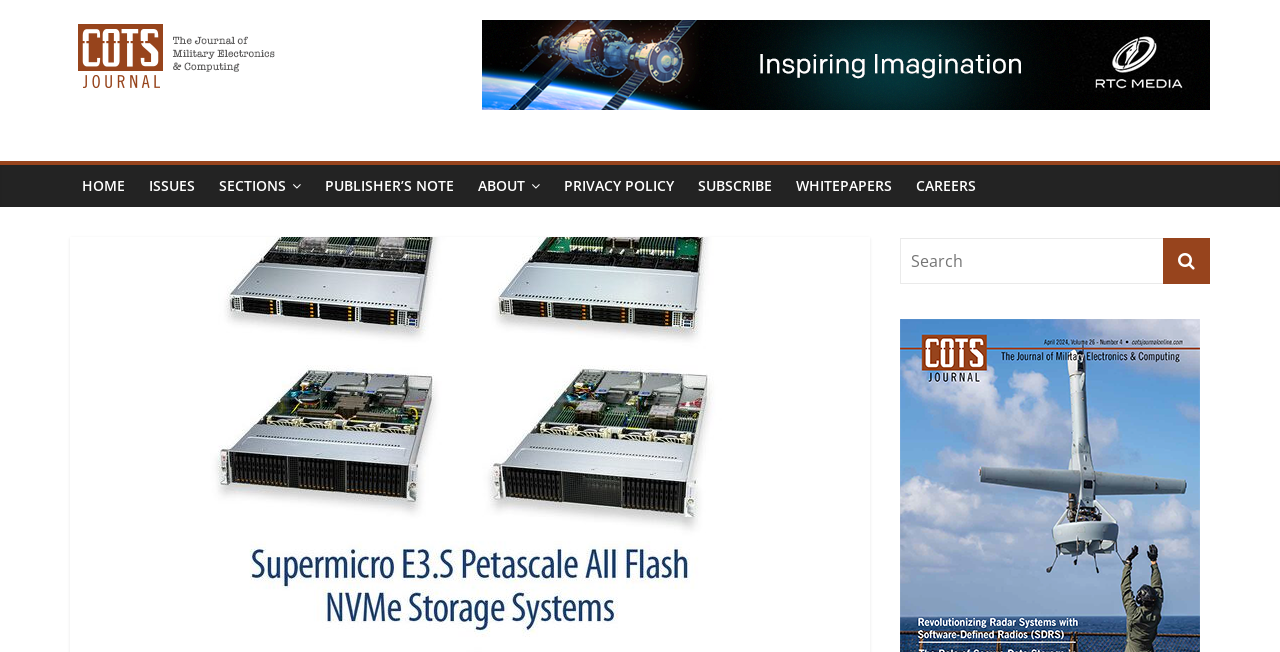Based on the element description: "Sections", identify the UI element and provide its bounding box coordinates. Use four float numbers between 0 and 1, [left, top, right, bottom].

[0.162, 0.252, 0.245, 0.317]